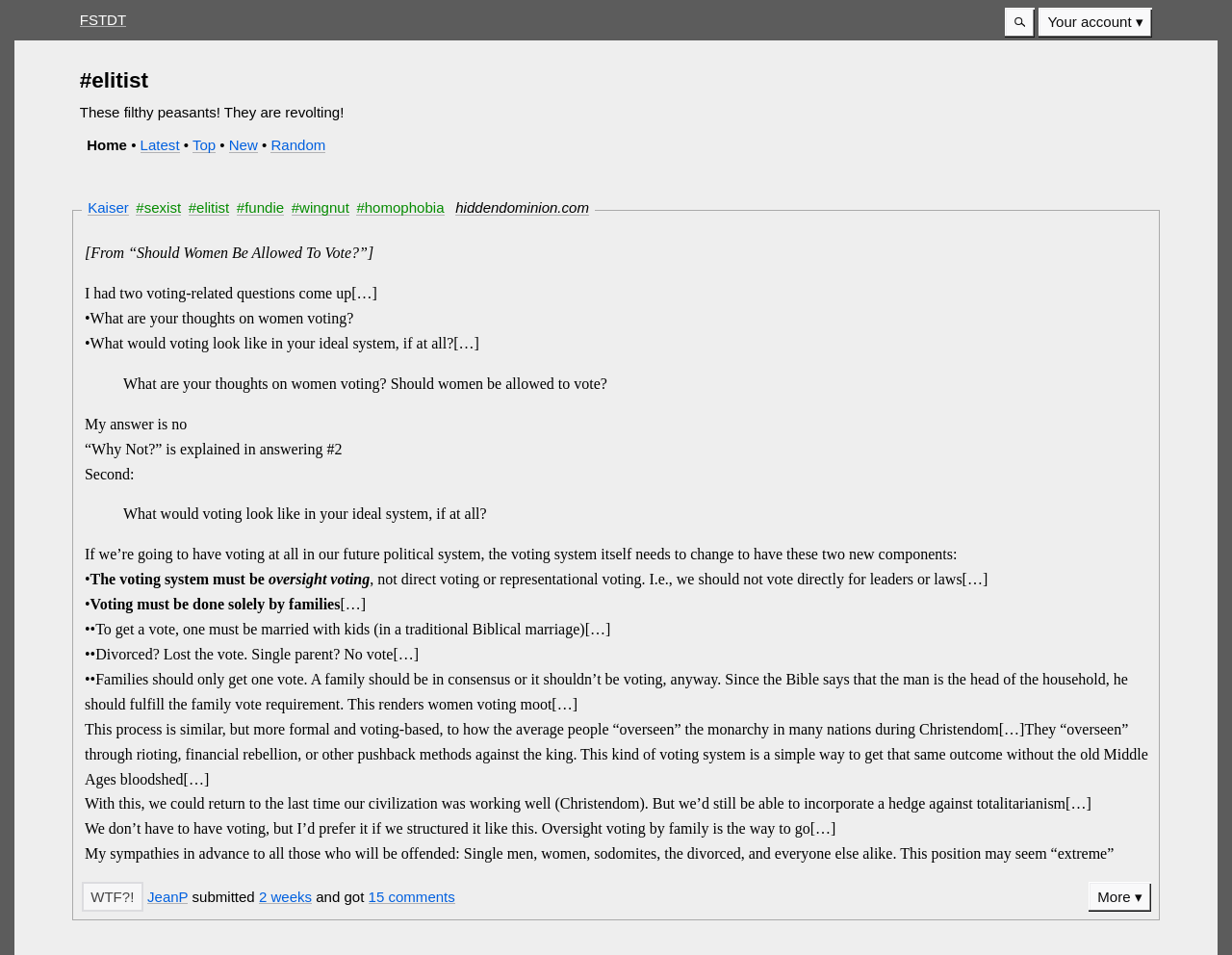Provide a brief response to the question below using a single word or phrase: 
What is the purpose of 'oversight voting'?

To prevent totalitarianism